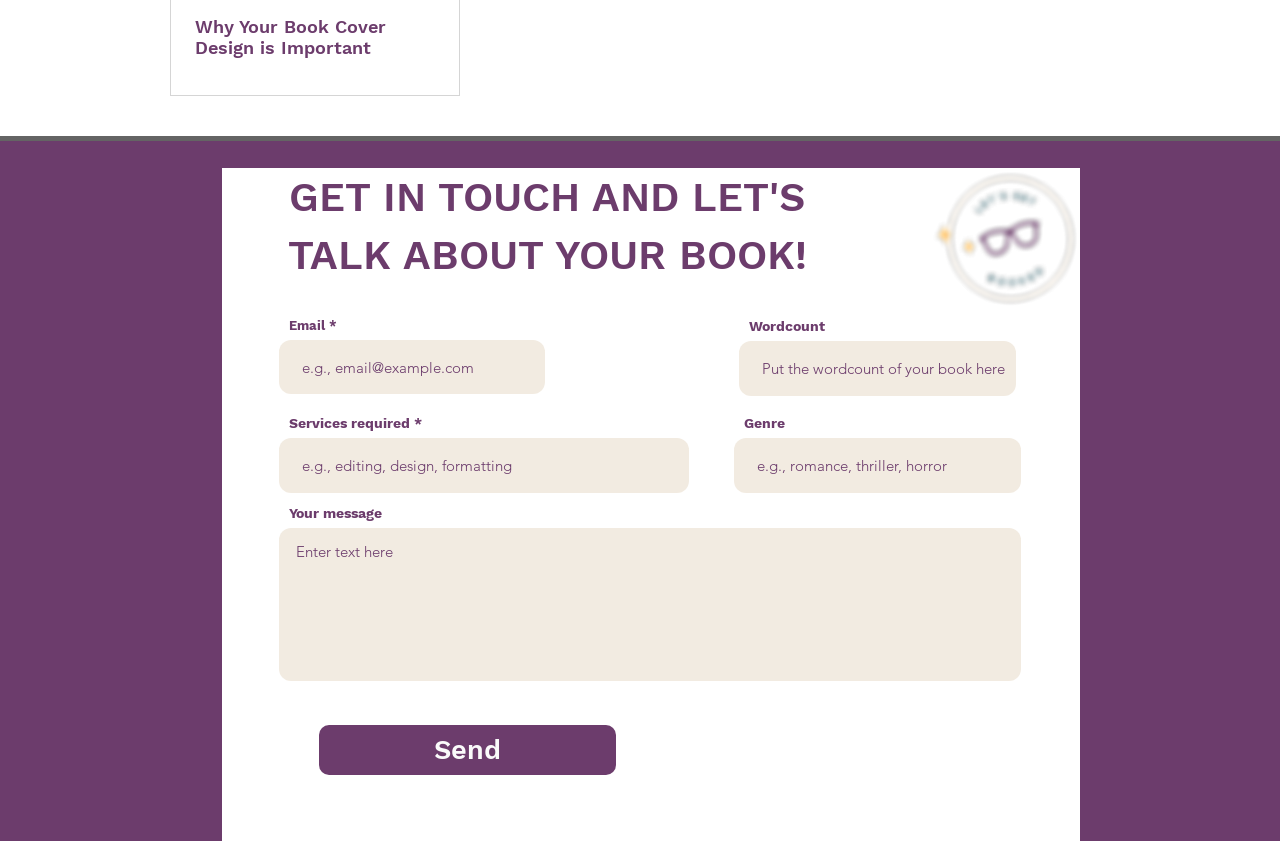Please analyze the image and provide a thorough answer to the question:
How many textboxes are required on the webpage?

I counted the number of textboxes with the 'required' attribute set to True, which are 'Email *', 'Wordcount *', and 'Services required *'. These textboxes are located at [0.218, 0.405, 0.426, 0.469], [0.577, 0.406, 0.794, 0.471], and [0.218, 0.521, 0.538, 0.587] respectively.